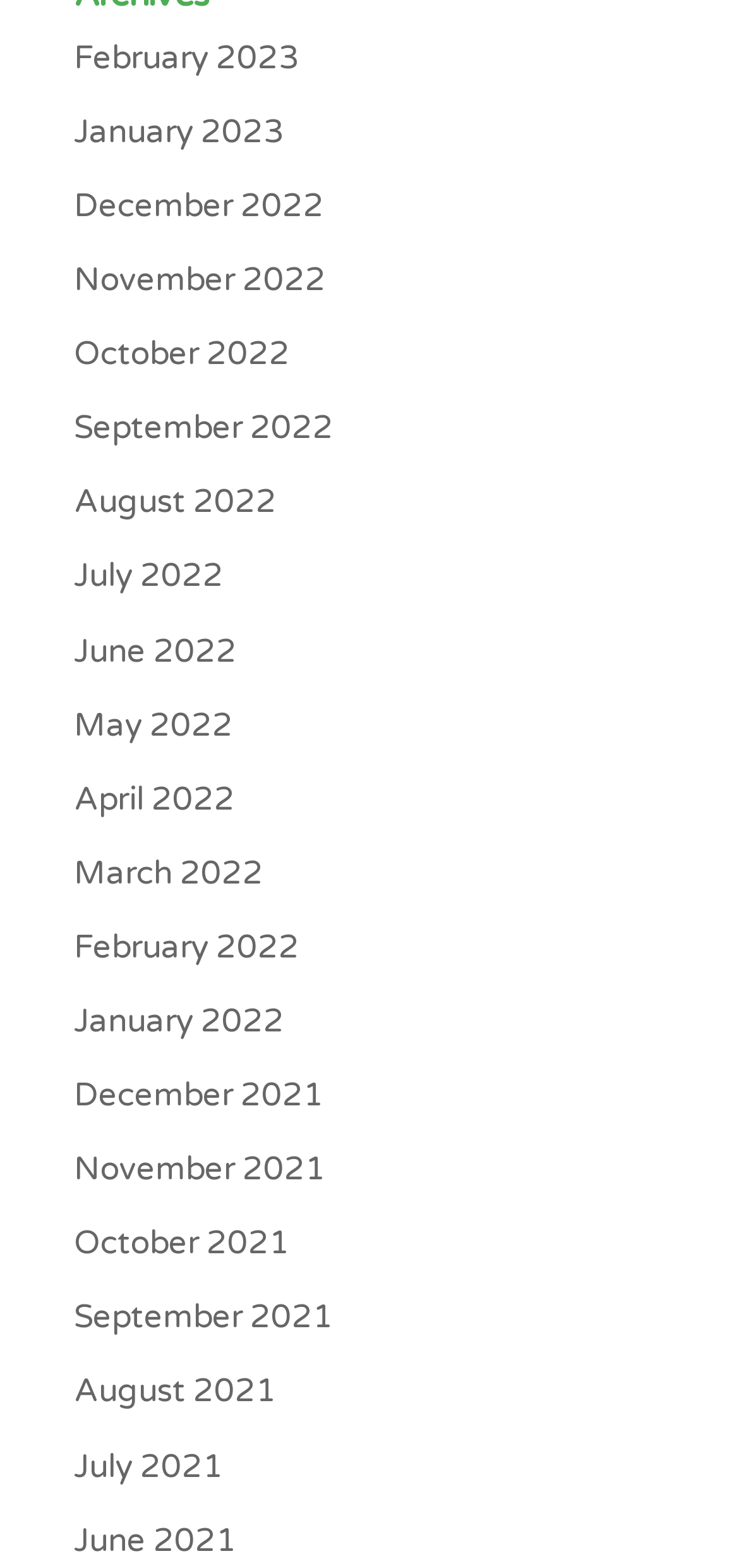Identify the bounding box coordinates of the part that should be clicked to carry out this instruction: "access August 2021".

[0.1, 0.875, 0.374, 0.9]